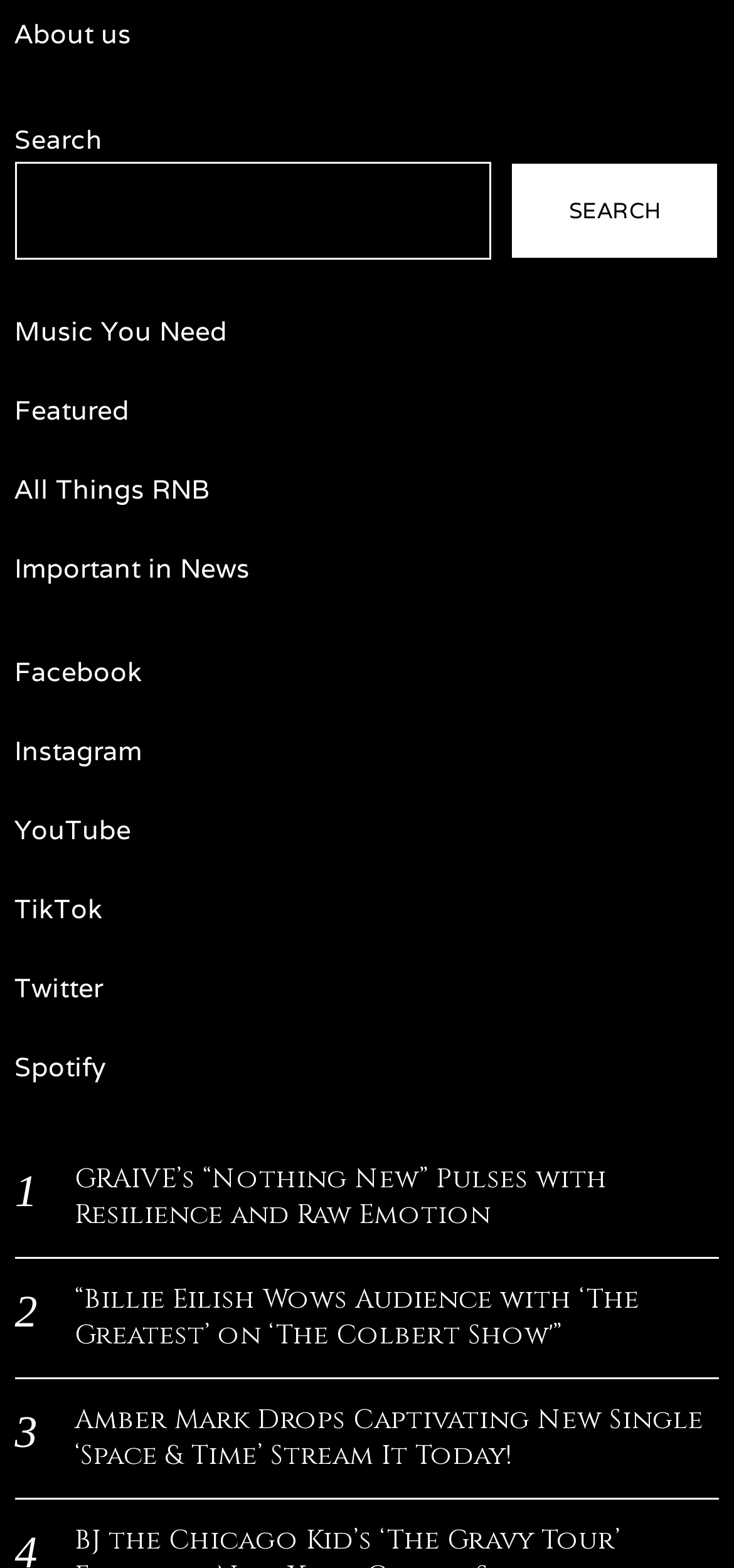Please specify the bounding box coordinates for the clickable region that will help you carry out the instruction: "Visit the Facebook page".

[0.02, 0.417, 0.194, 0.439]